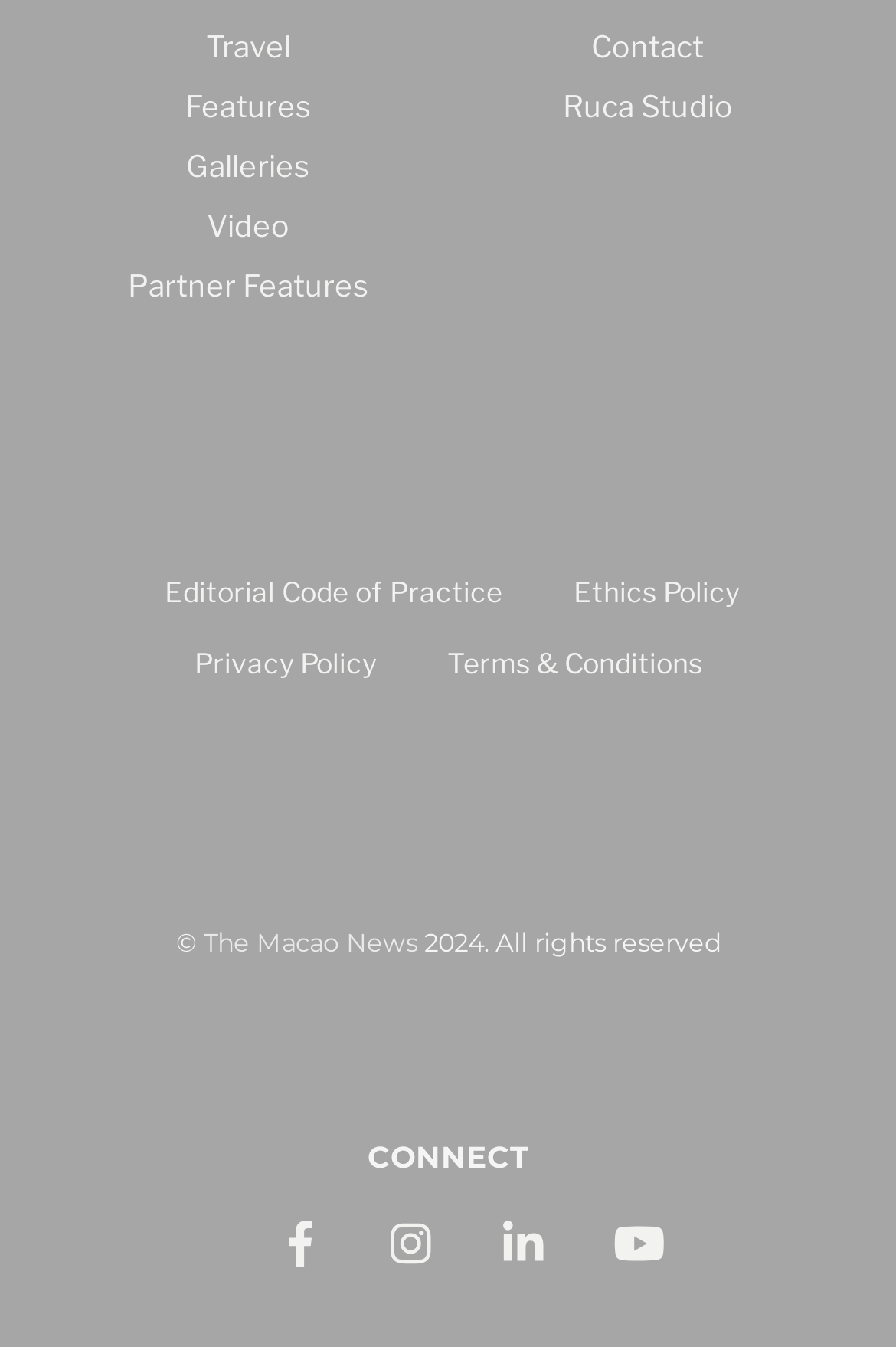Specify the bounding box coordinates of the element's region that should be clicked to achieve the following instruction: "Go to the Contact page". The bounding box coordinates consist of four float numbers between 0 and 1, in the format [left, top, right, bottom].

[0.536, 0.021, 0.91, 0.065]